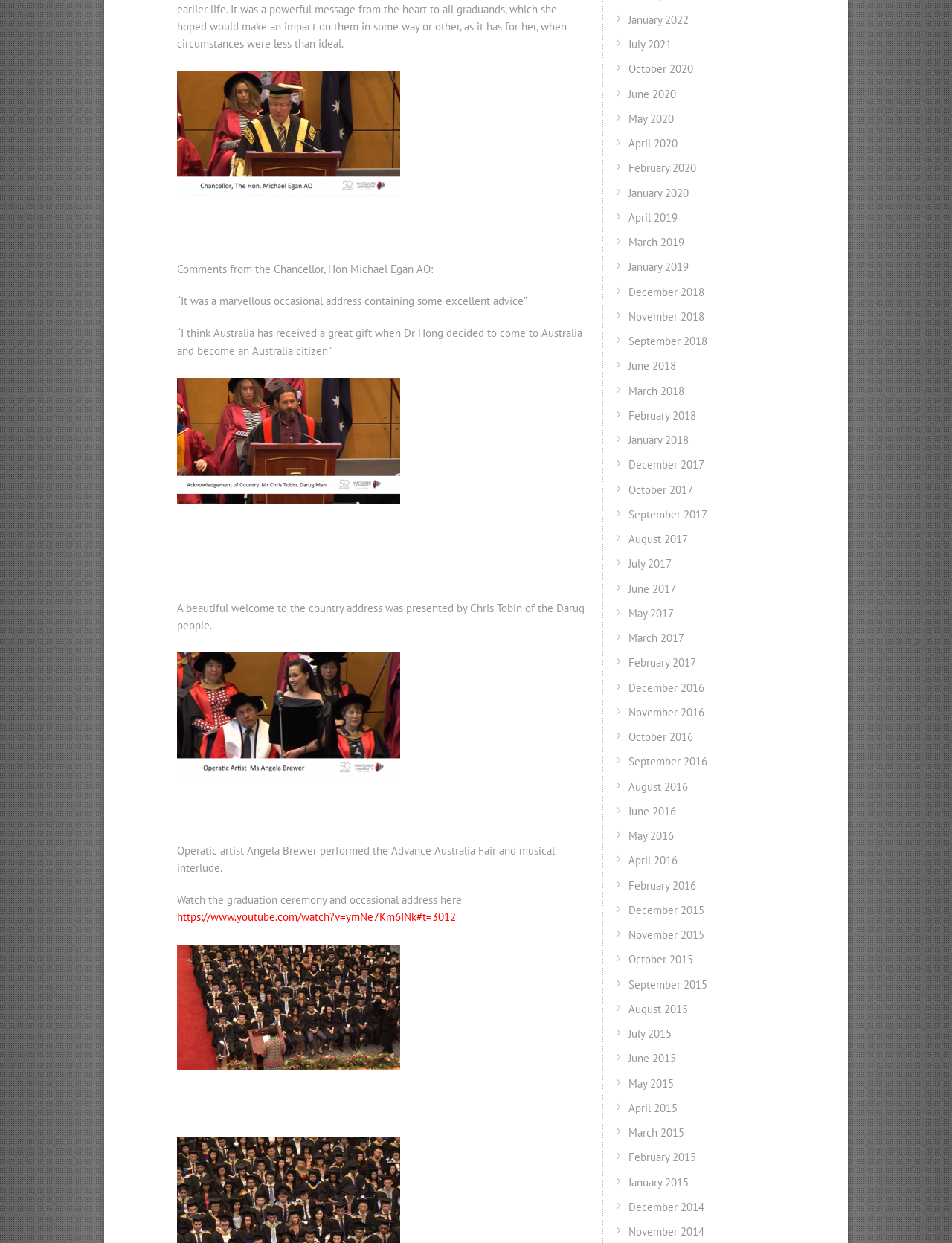Use a single word or phrase to answer the following:
What is the name of the operatic artist who performed at the graduation ceremony?

Angela Brewer